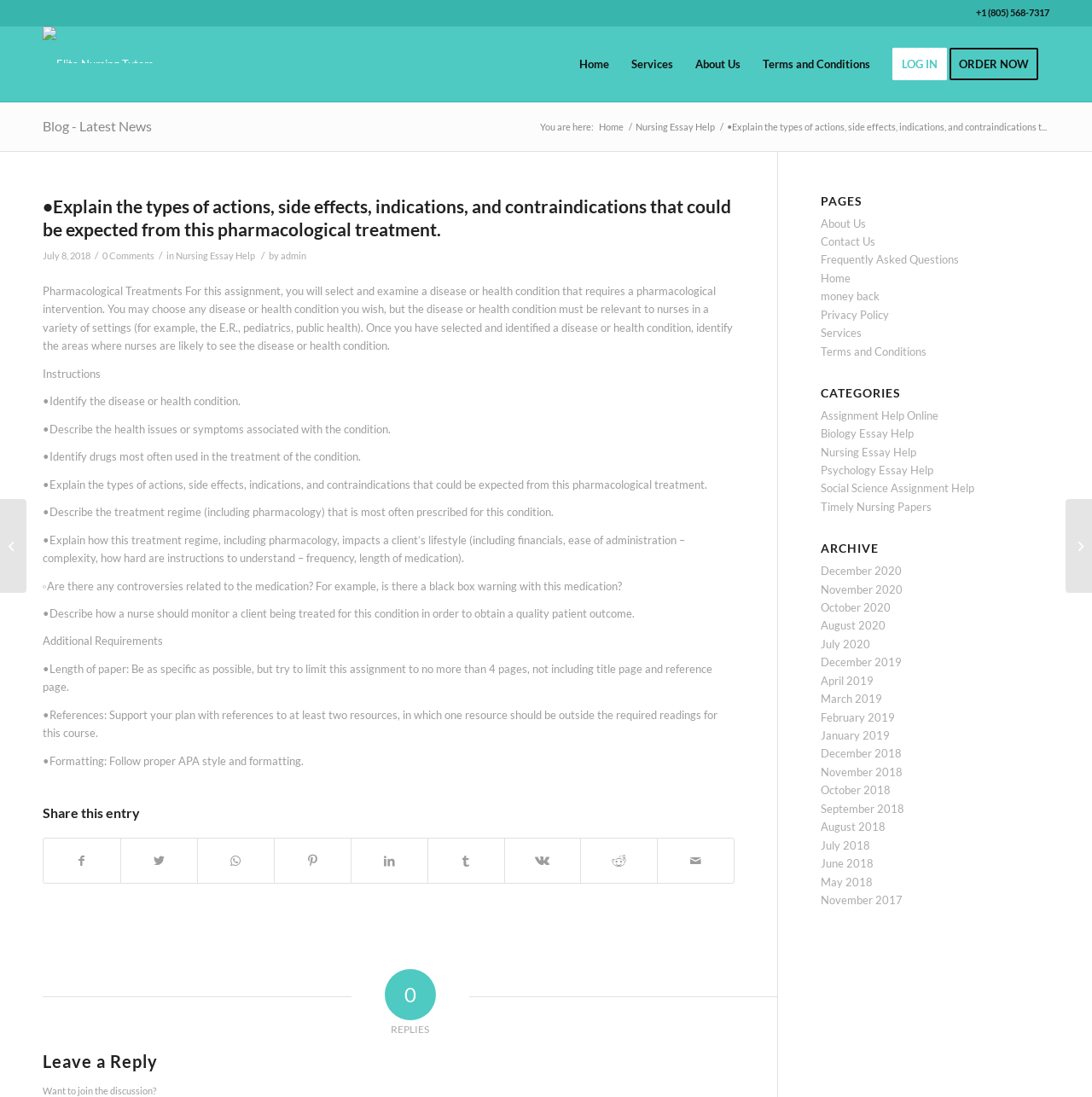Explain the webpage's layout and main content in detail.

This webpage is about a pharmacological treatment assignment, specifically explaining the types of actions, side effects, indications, and contraindications that could be expected from this treatment. The page is divided into several sections. 

At the top, there is a header section with a phone number, a logo, and a menu bar with several options, including "Home", "Services", "About Us", "Terms and Conditions", "LOG IN", and "ORDER NOW". Below the header, there is a breadcrumb navigation section showing the current page's location.

The main content section is an article that provides instructions for the assignment. It starts with a brief introduction to the topic, followed by a series of steps that need to be completed, including identifying the disease or health condition, describing the health issues or symptoms associated with the condition, identifying drugs most often used in the treatment, and explaining the types of actions, side effects, indications, and contraindications that could be expected from this pharmacological treatment.

The article also includes additional requirements, such as the length of the paper, references, and formatting guidelines. At the bottom of the article, there are social media sharing links and a section for leaving a reply or comment.

On the right-hand side of the page, there are three columns of links: "PAGES", "CATEGORIES", and "ARCHIVE". The "PAGES" section includes links to other pages on the website, such as "About Us", "Contact Us", and "Frequently Asked Questions". The "CATEGORIES" section includes links to different categories of essay help, such as "Assignment Help Online", "Biology Essay Help", and "Nursing Essay Help". The "ARCHIVE" section includes links to past months, from December 2020 to April 2019.